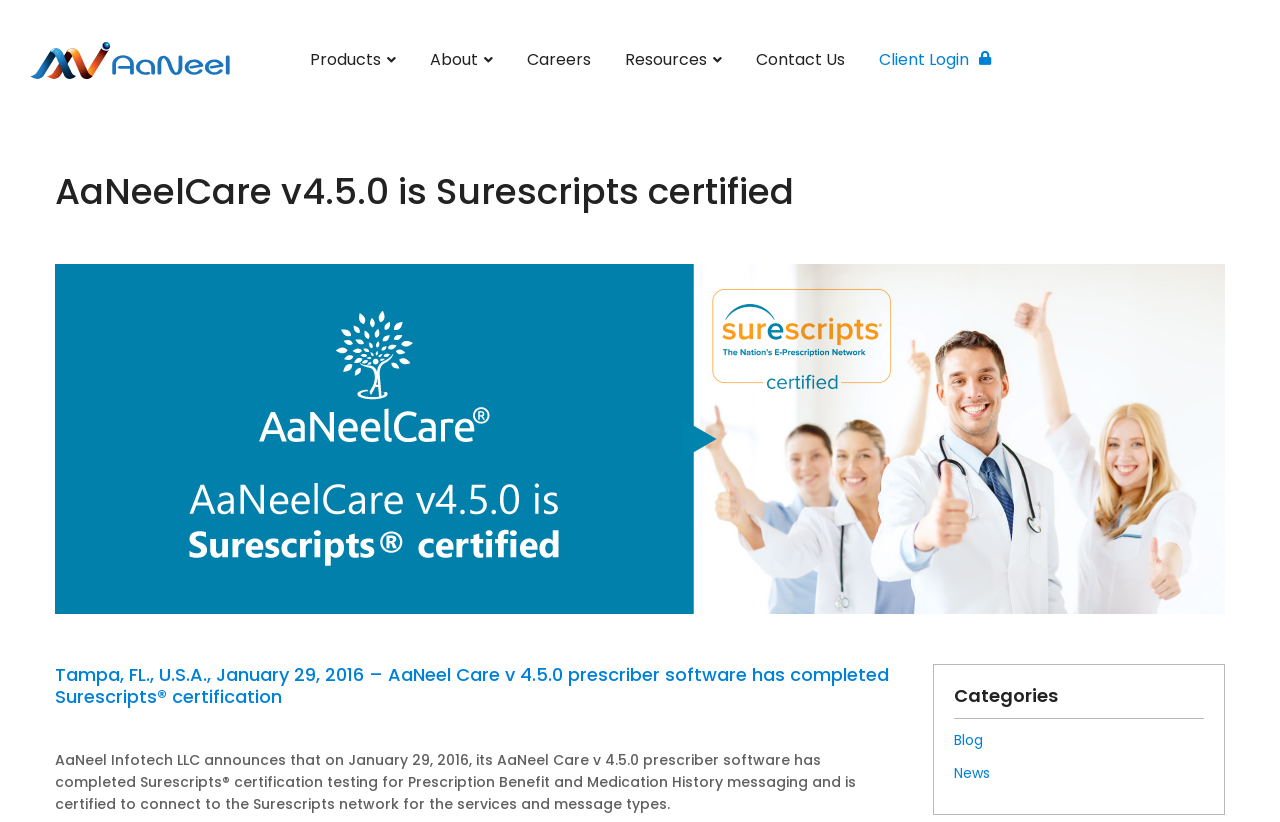Using the provided element description: "Client Login", identify the bounding box coordinates. The coordinates should be four floats between 0 and 1 in the order [left, top, right, bottom].

[0.675, 0.044, 0.788, 0.103]